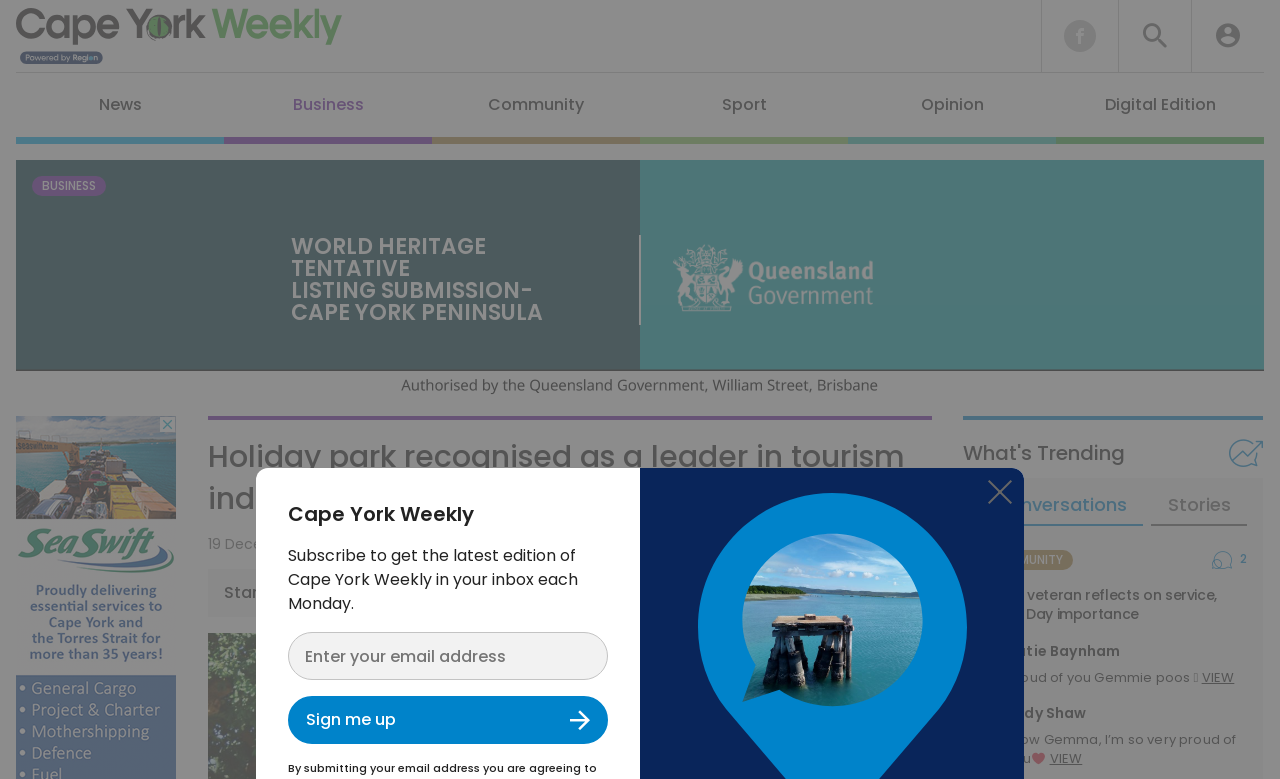Provide a thorough description of this webpage.

The webpage appears to be a news article page from Cape York Weekly. At the top left, there is a logo of Cape York Weekly, which is an image with a link to the website. Next to the logo, there are several social media links and a search bar. Below the logo, there are navigation links to different sections of the website, including News, Business, Community, Sport, Opinion, and Digital Edition.

The main content of the page is an article titled "Holiday park recognised as a leader in tourism industry" with a heading and a subheading. The article is dated December 19, 2022, and is written by Sarah Martin. There is a "Start the conversation" button below the article title.

To the right of the article, there is a section titled "What's Trending" with two buttons, "Conversations" and "Stories". Below this section, there are several news articles with headings, including "Weipa veteran reflects on service, Anzac Day importance" and others. Each article has a link to read more and some have comments from users.

At the bottom of the page, there is a section to subscribe to the Cape York Weekly newsletter, where users can enter their email address and click a "Sign me up" button.